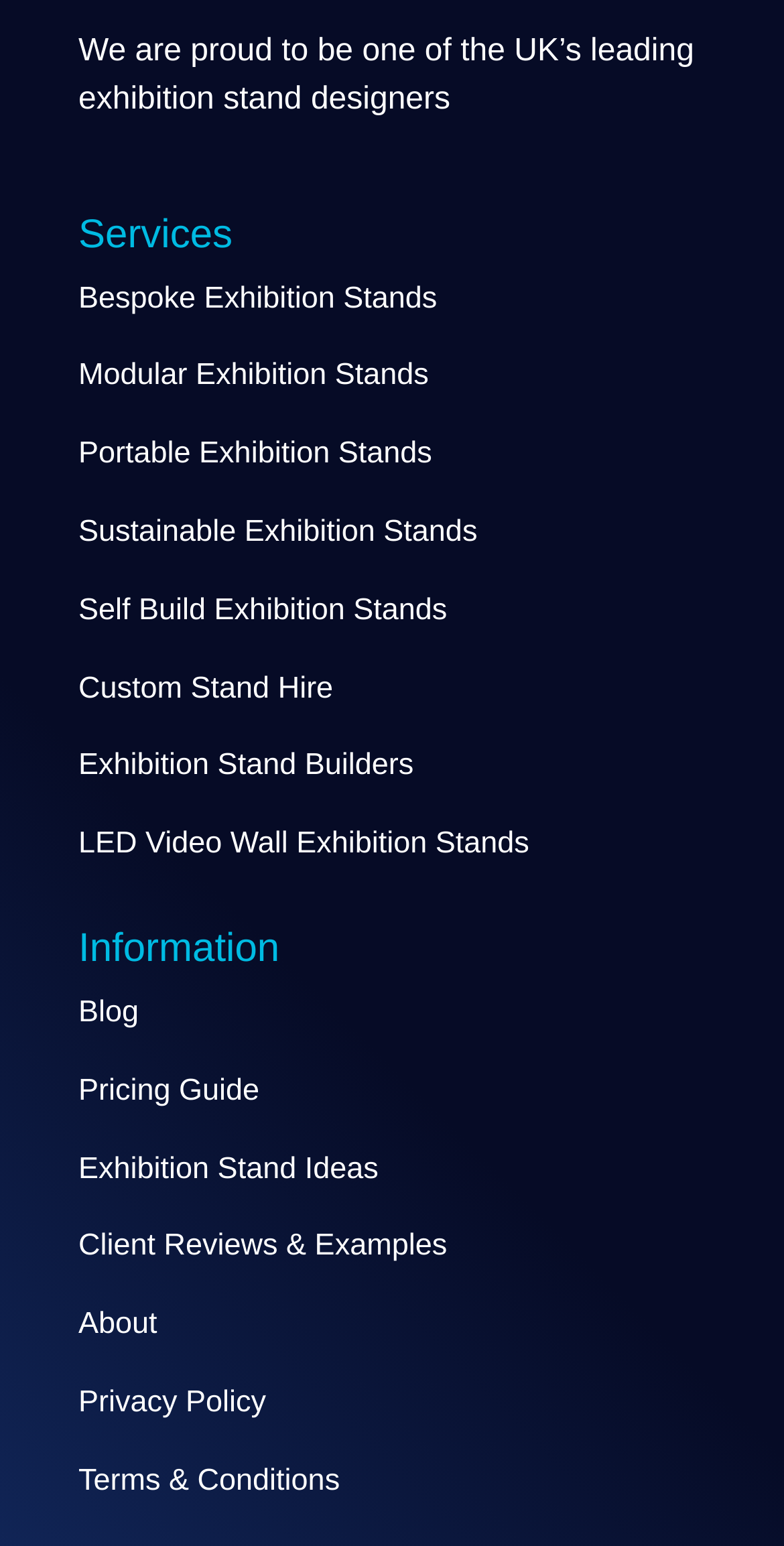Provide the bounding box coordinates of the HTML element this sentence describes: "LED Video Wall Exhibition Stands". The bounding box coordinates consist of four float numbers between 0 and 1, i.e., [left, top, right, bottom].

[0.1, 0.535, 0.675, 0.557]